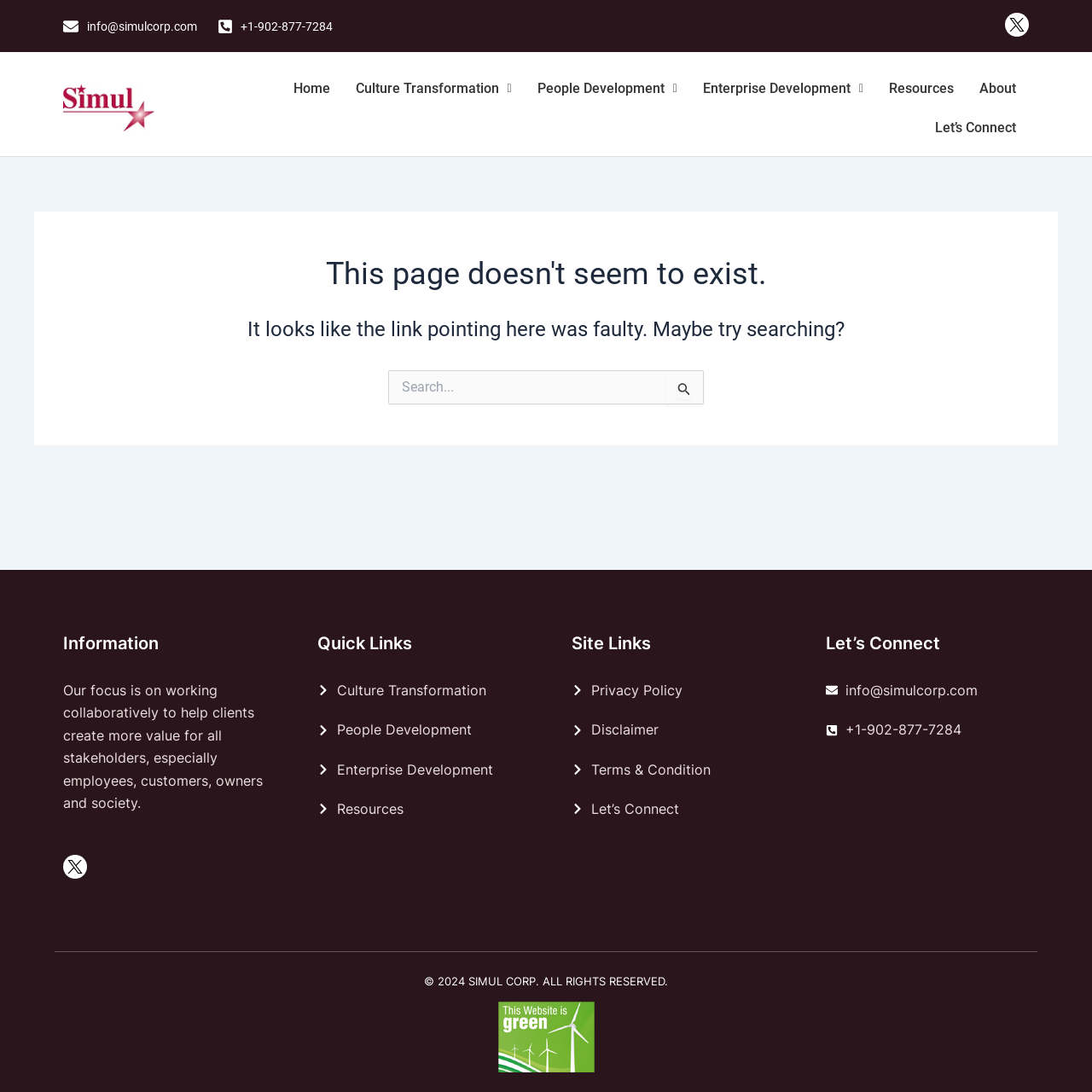Pinpoint the bounding box coordinates of the element that must be clicked to accomplish the following instruction: "Contact via email". The coordinates should be in the format of four float numbers between 0 and 1, i.e., [left, top, right, bottom].

[0.058, 0.014, 0.18, 0.034]